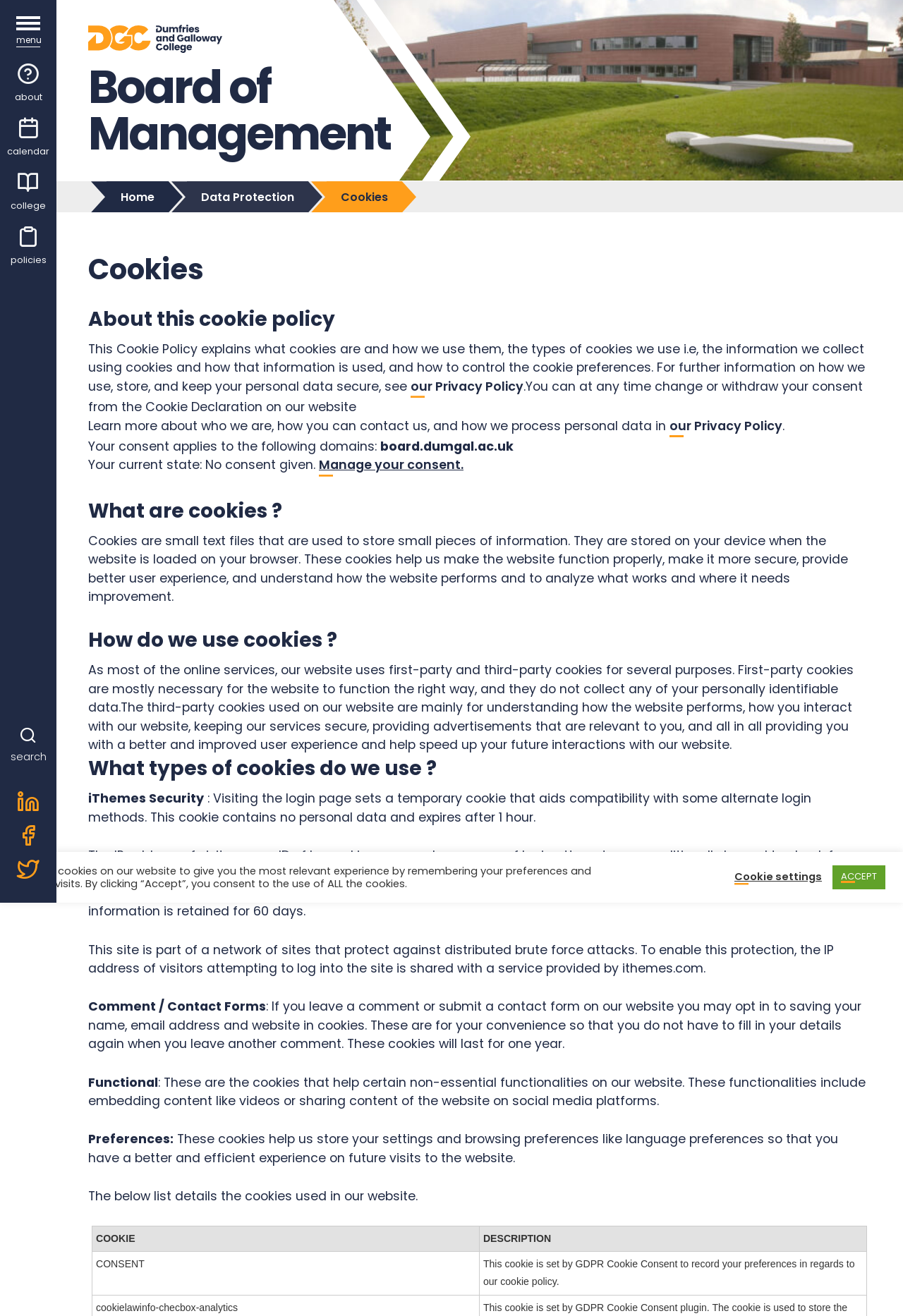Locate the UI element described by Board of Management and provide its bounding box coordinates. Use the format (top-left x, top-left y, bottom-right x, bottom-right y) with all values as floating point numbers between 0 and 1.

[0.098, 0.016, 0.432, 0.122]